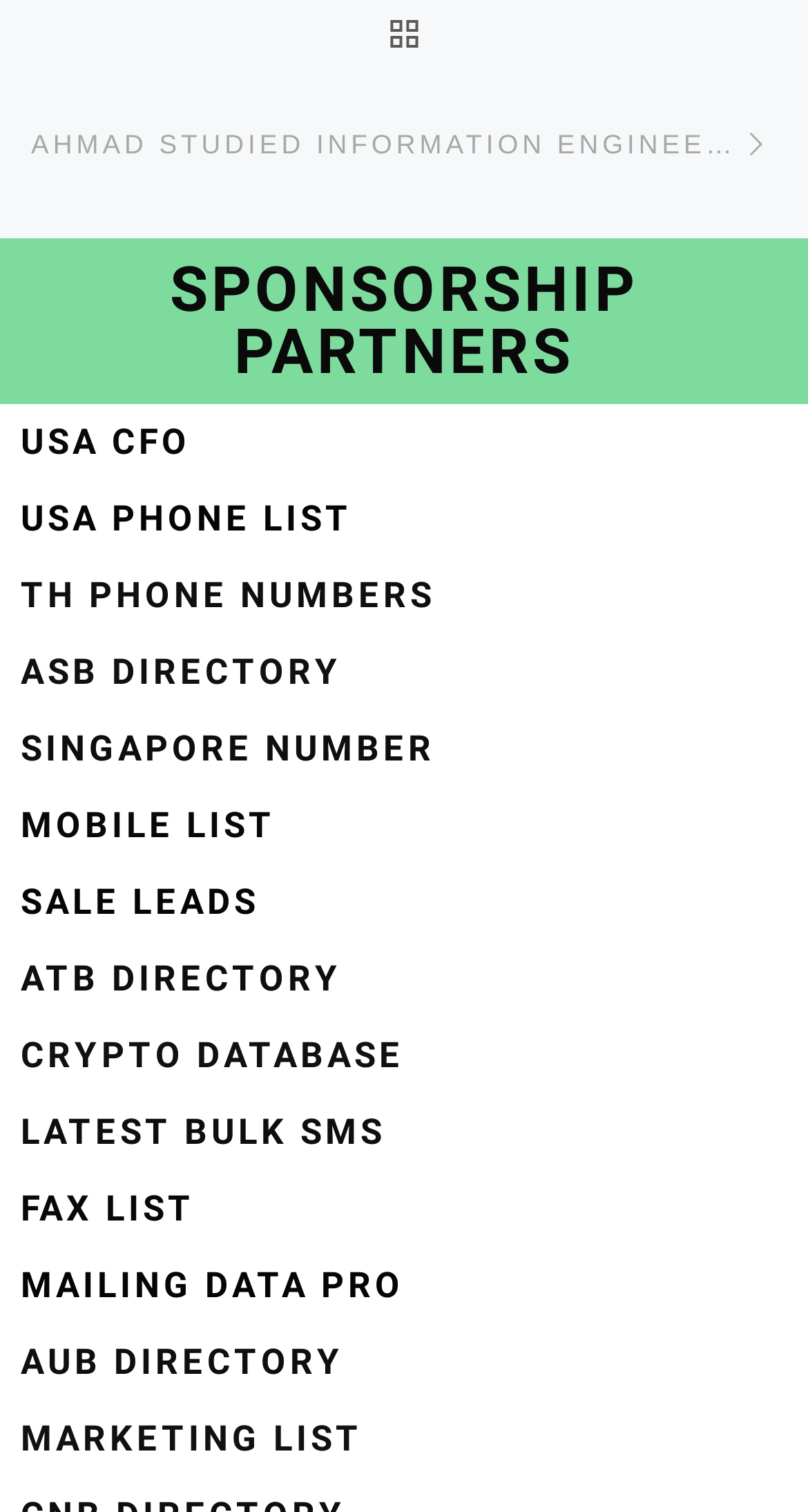Please predict the bounding box coordinates of the element's region where a click is necessary to complete the following instruction: "Access USA CFO". The coordinates should be represented by four float numbers between 0 and 1, i.e., [left, top, right, bottom].

[0.026, 0.278, 0.236, 0.306]